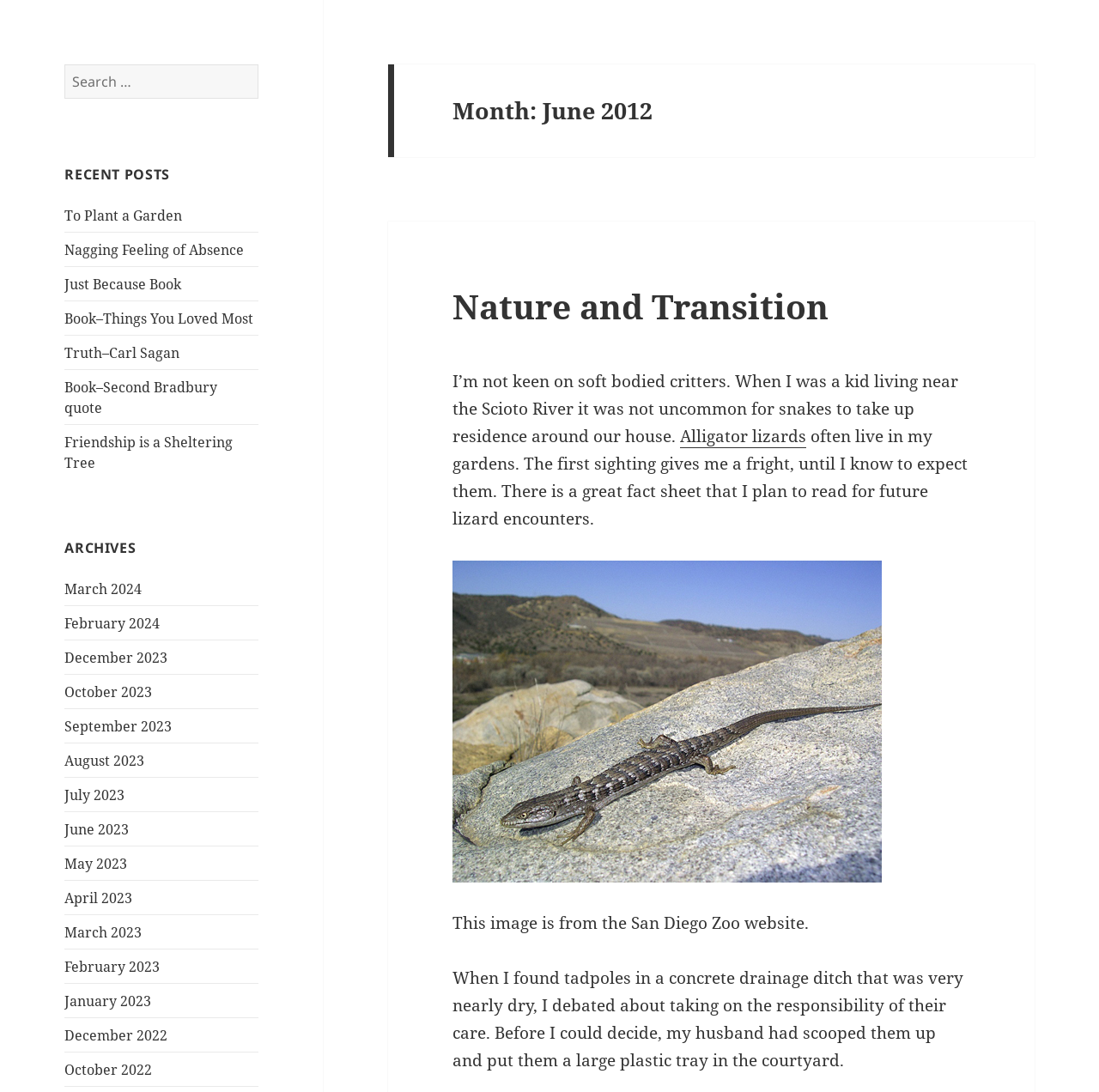Identify the bounding box for the described UI element: "Just Because Book".

[0.059, 0.251, 0.165, 0.269]